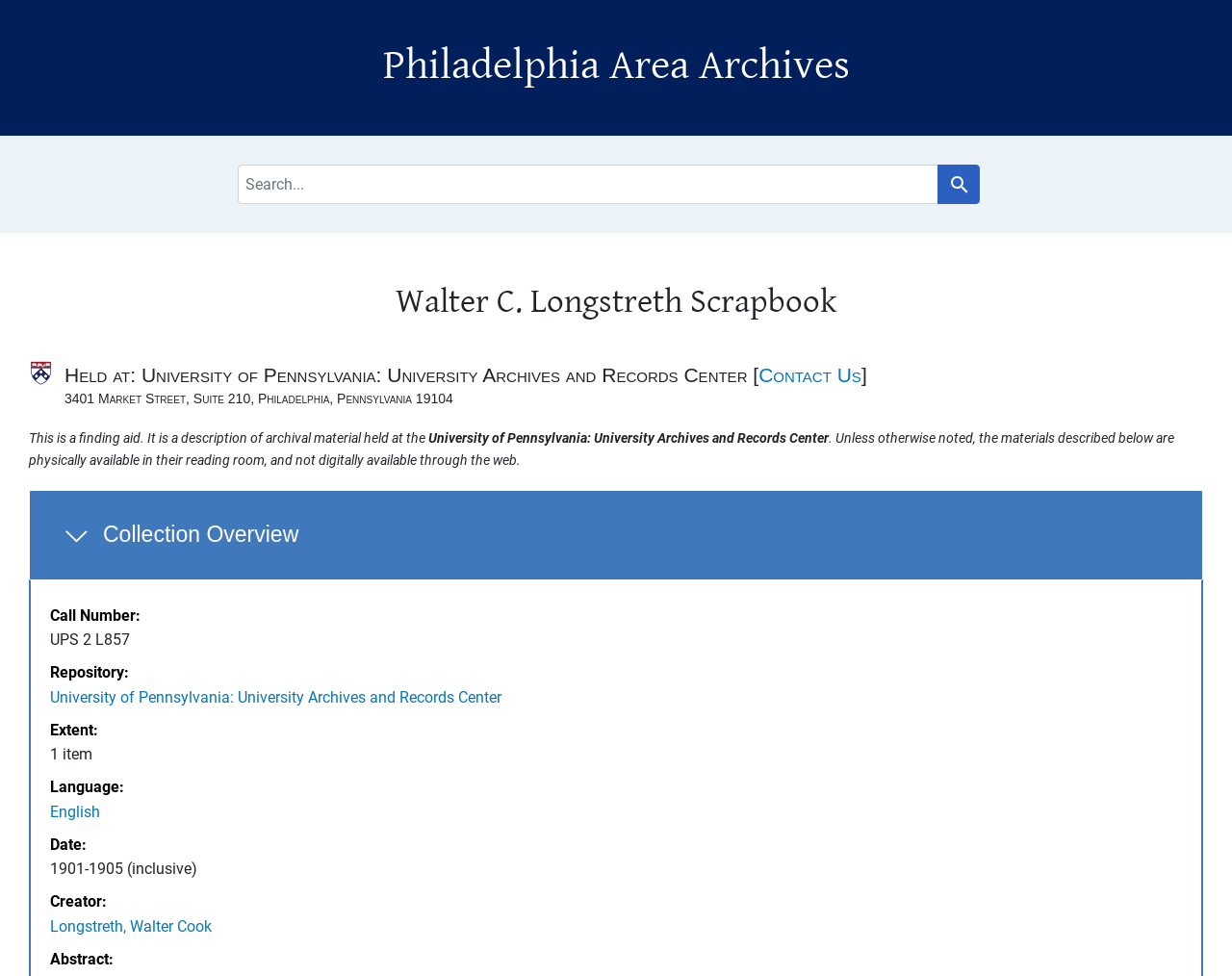With reference to the image, please provide a detailed answer to the following question: Where is the University Archives and Records Center located?

I found the answer by looking at the static text element with the address information, which is a sibling of the 'Contact Us' link element.